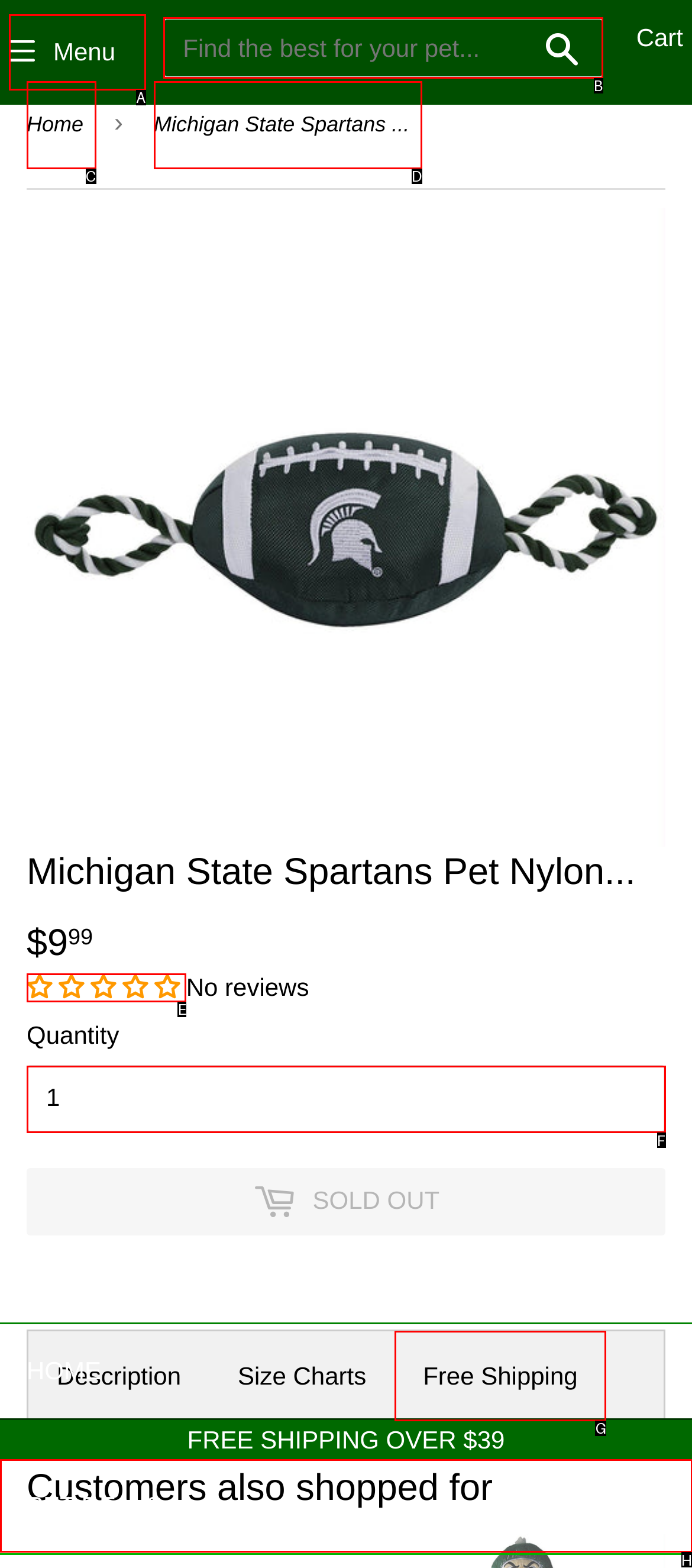Which lettered option should be clicked to achieve the task: Check the box to confirm you are not a spammer? Choose from the given choices.

None